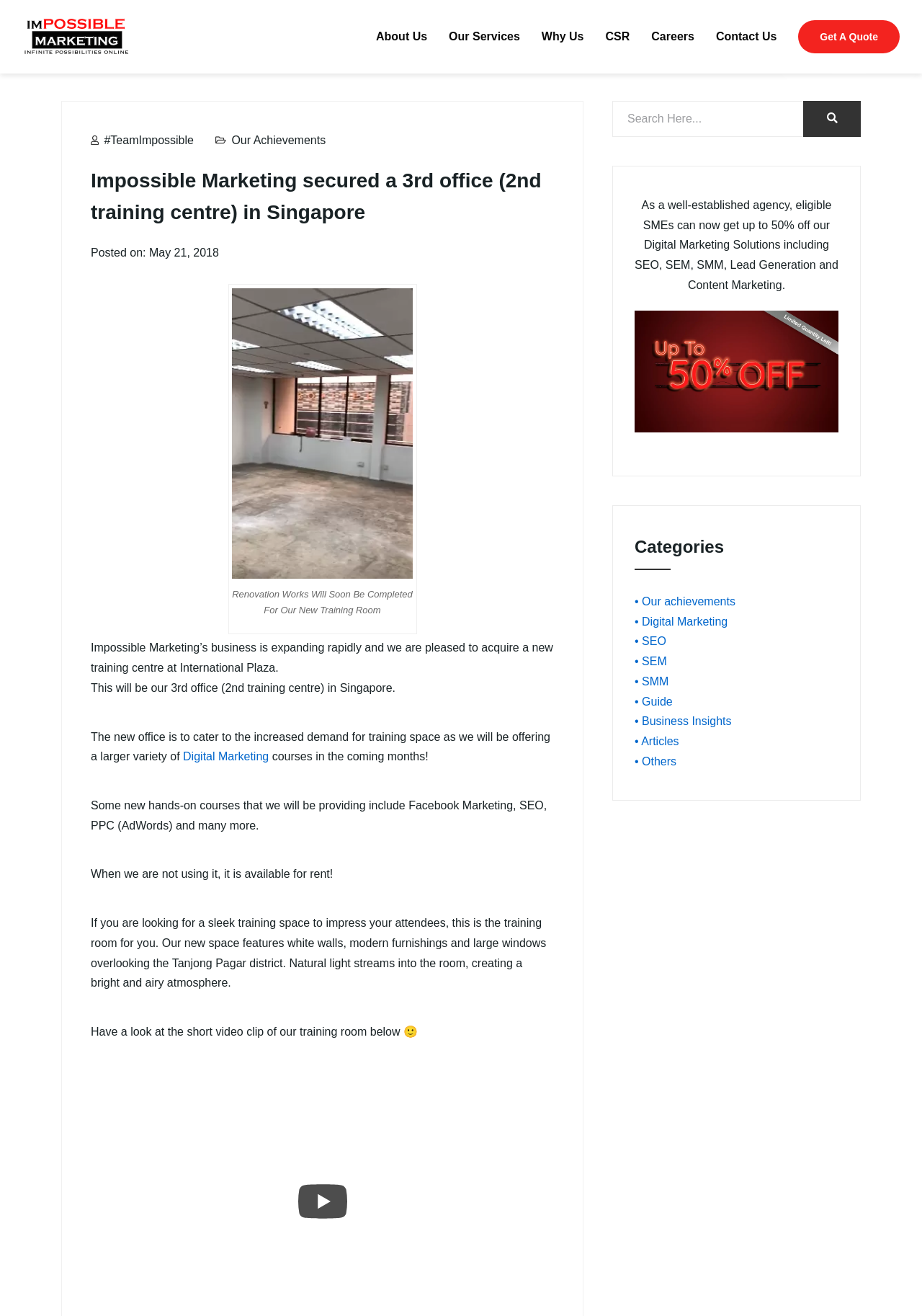Based on the image, please respond to the question with as much detail as possible:
What is available for rent?

I found the answer by reading the text 'When we are not using it, it is available for rent!' which indicates that the training room can be rented out when not in use by the agency.